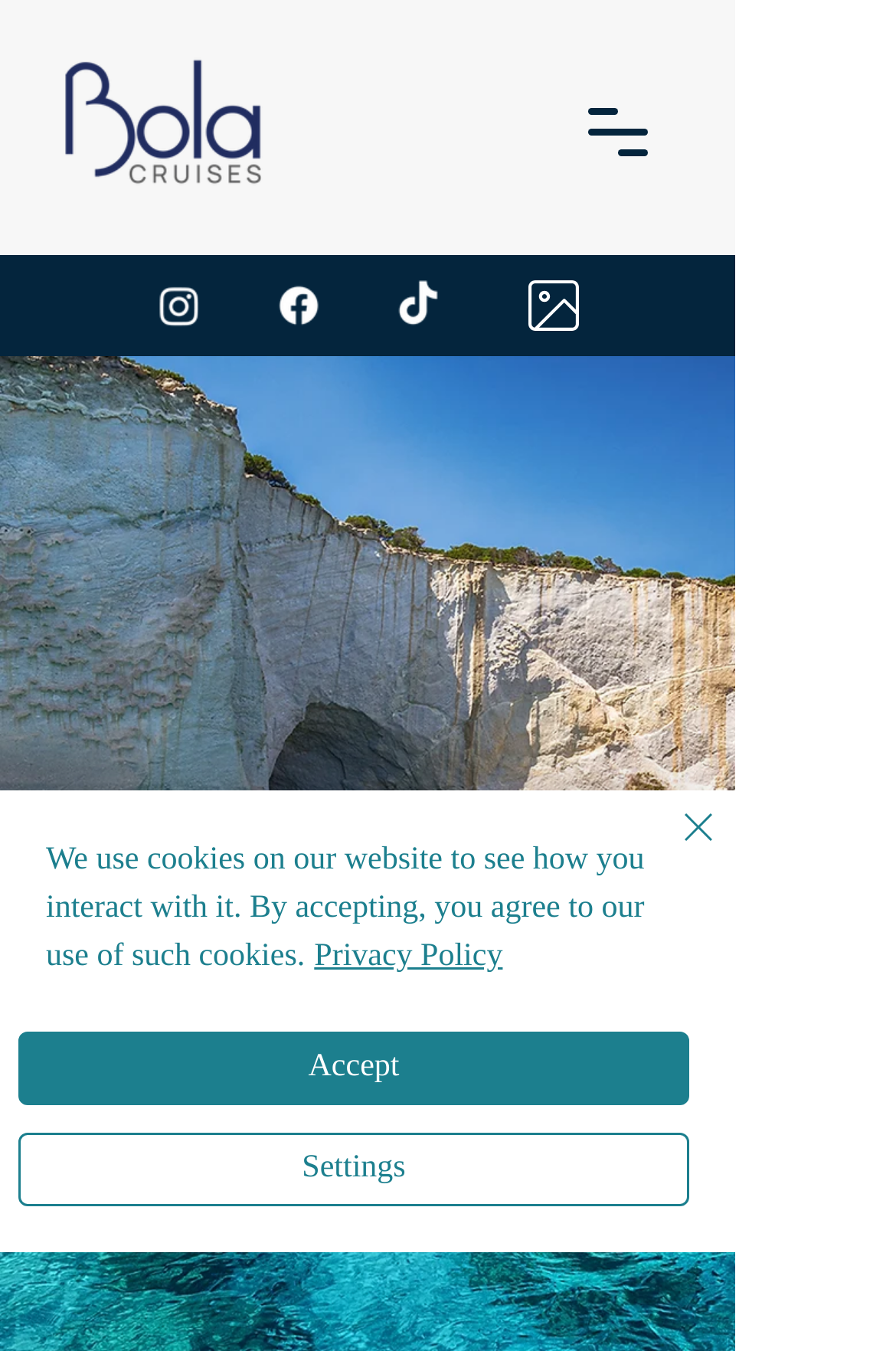Using the description "#comp-lf8m9dxd svg [data-color="1"] {fill: #FFFFFF;}", predict the bounding box of the relevant HTML element.

[0.59, 0.207, 0.646, 0.245]